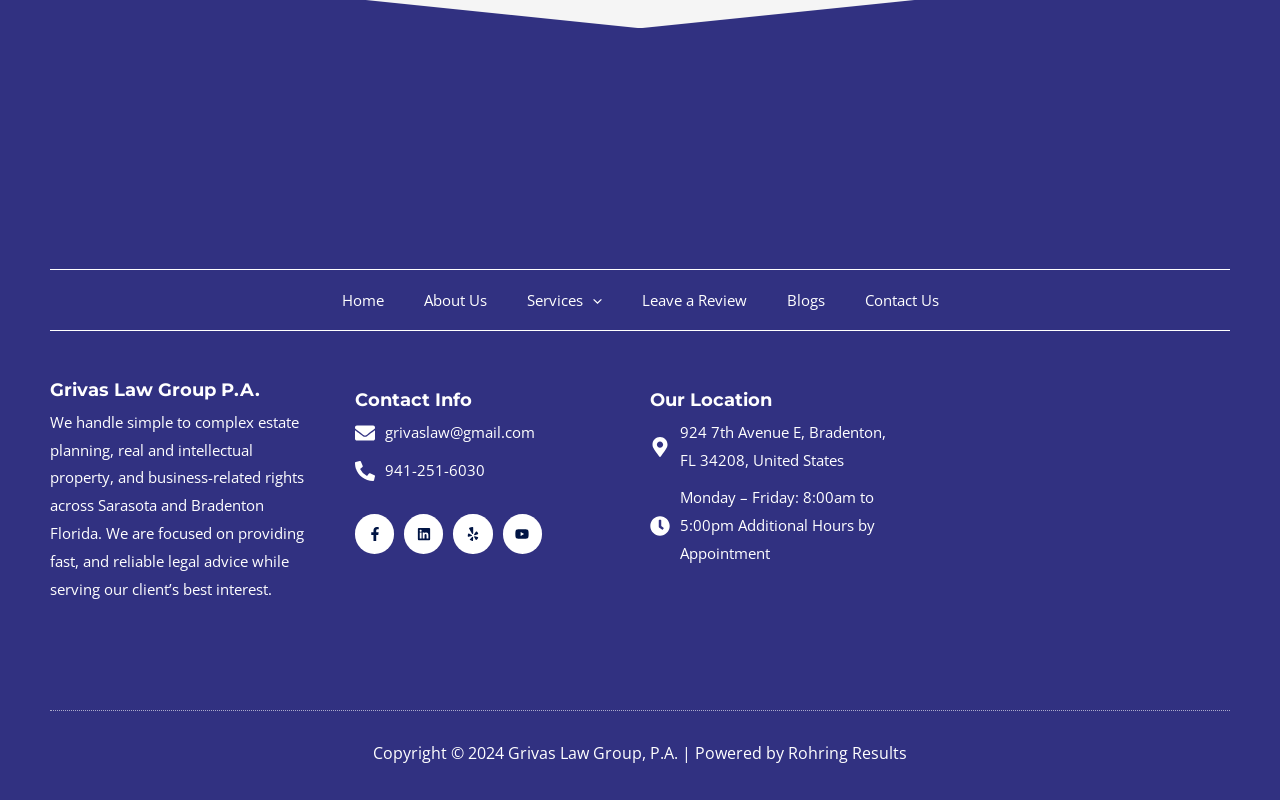Answer in one word or a short phrase: 
What is the address of the law group?

924 7th Avenue E, Bradenton, FL 34208, United States